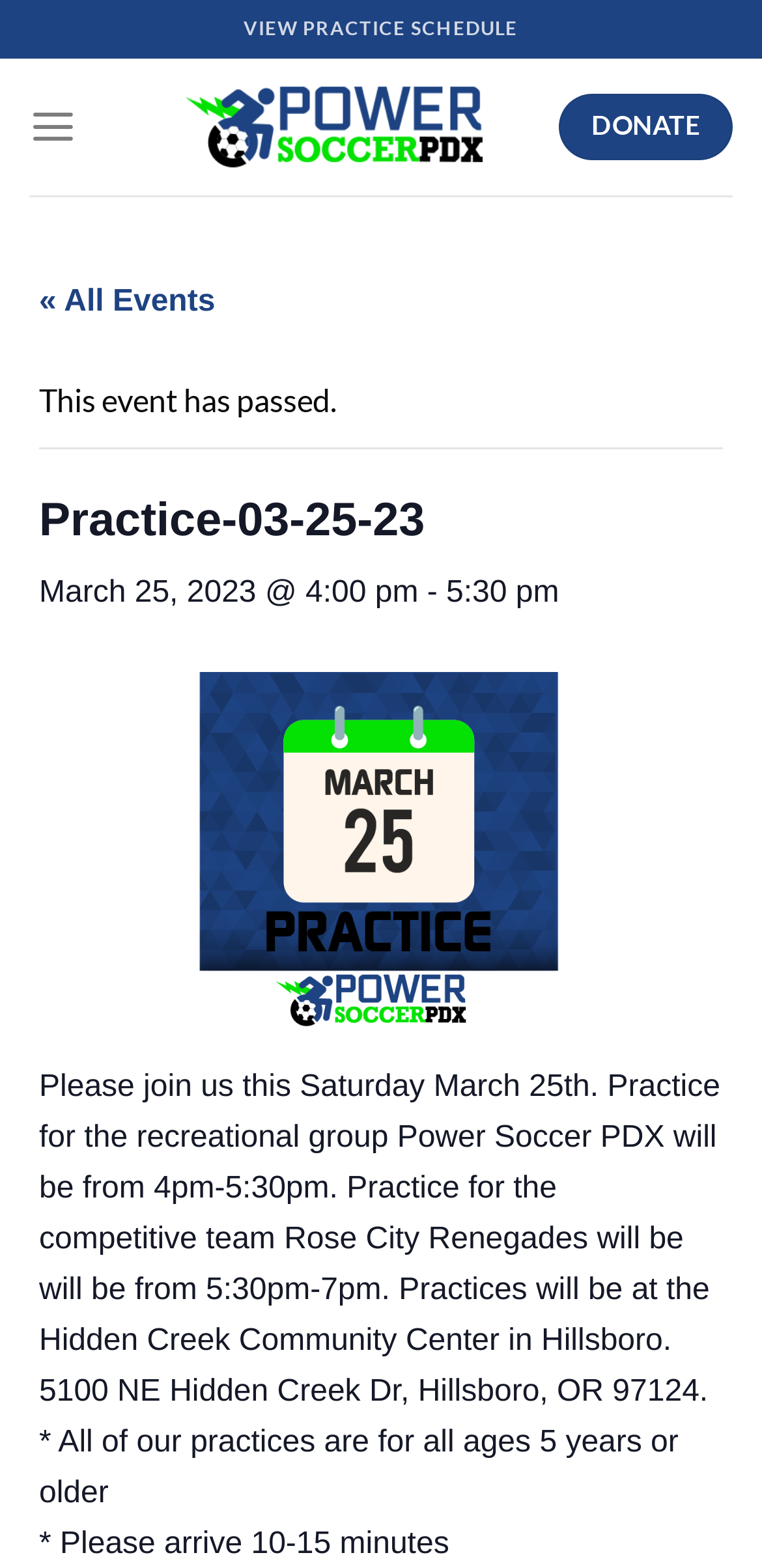From the details in the image, provide a thorough response to the question: How many teams are practicing on March 25th?

I found the number of teams practicing on March 25th by reading the text 'Practice for the recreational group Power Soccer PDX will be from 4pm-5:30pm. Practice for the competitive team Rose City Renegades will be will be from 5:30pm-7pm.' which mentions two teams, Power Soccer PDX and Rose City Renegades, that will be practicing on March 25th.